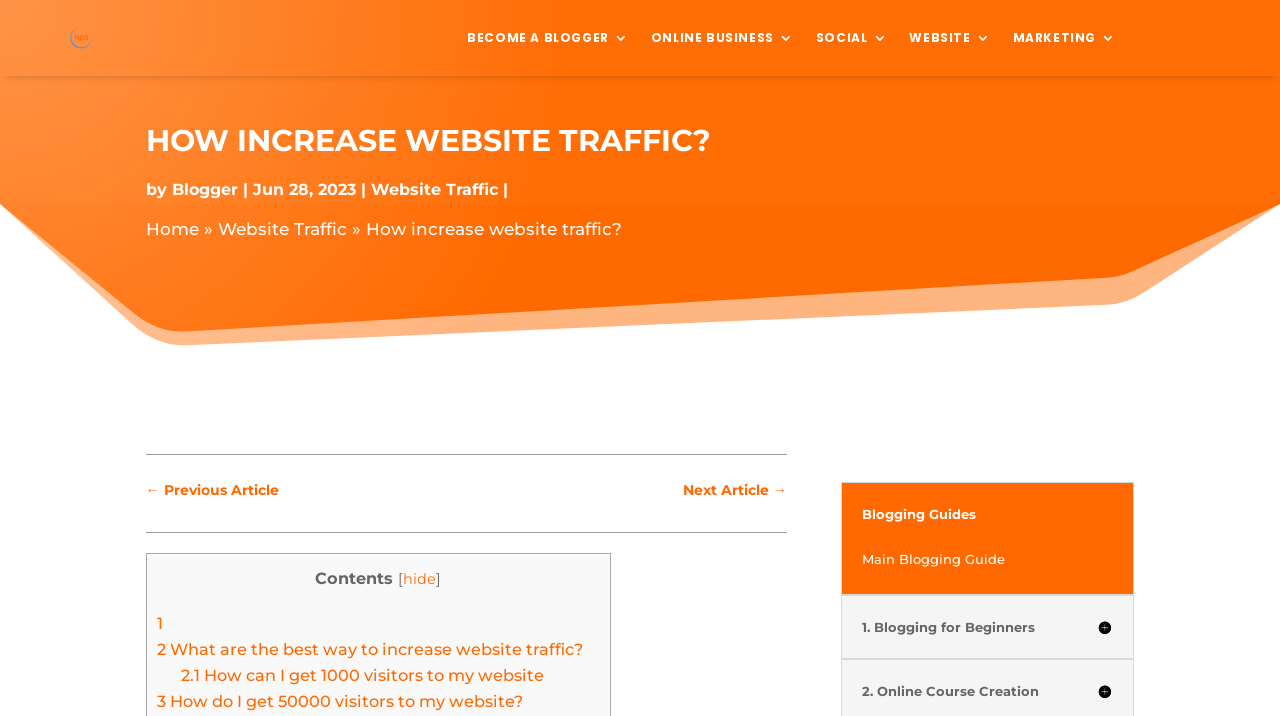What is the title of the previous article?
Can you provide an in-depth and detailed response to the question?

I determined the title of the previous article by looking at the link '← Previous Article' which is located at [0.114, 0.664, 0.218, 0.705]. The text of the link suggests that it points to the previous article.